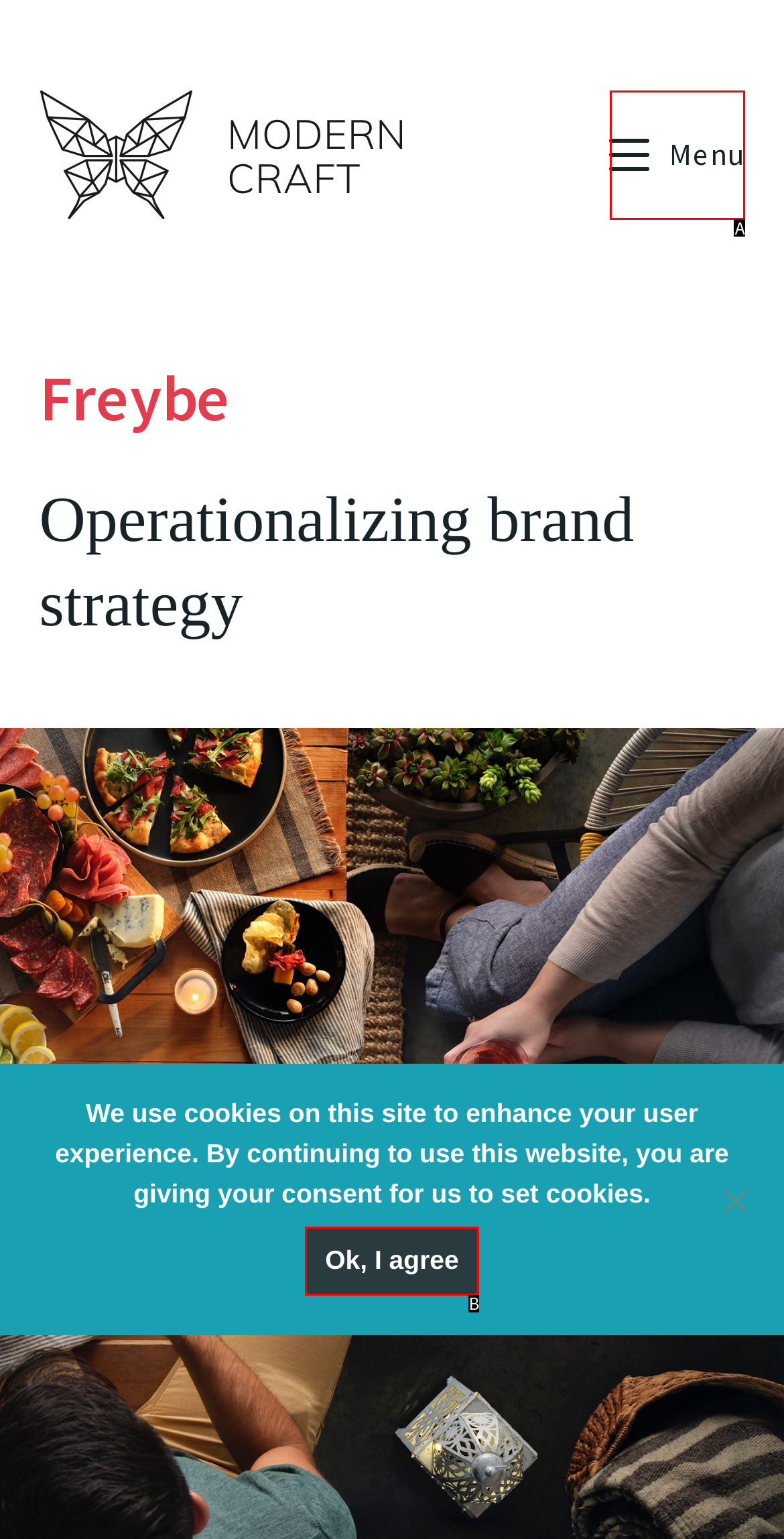Identify the UI element that best fits the description: Menu Close
Respond with the letter representing the correct option.

A